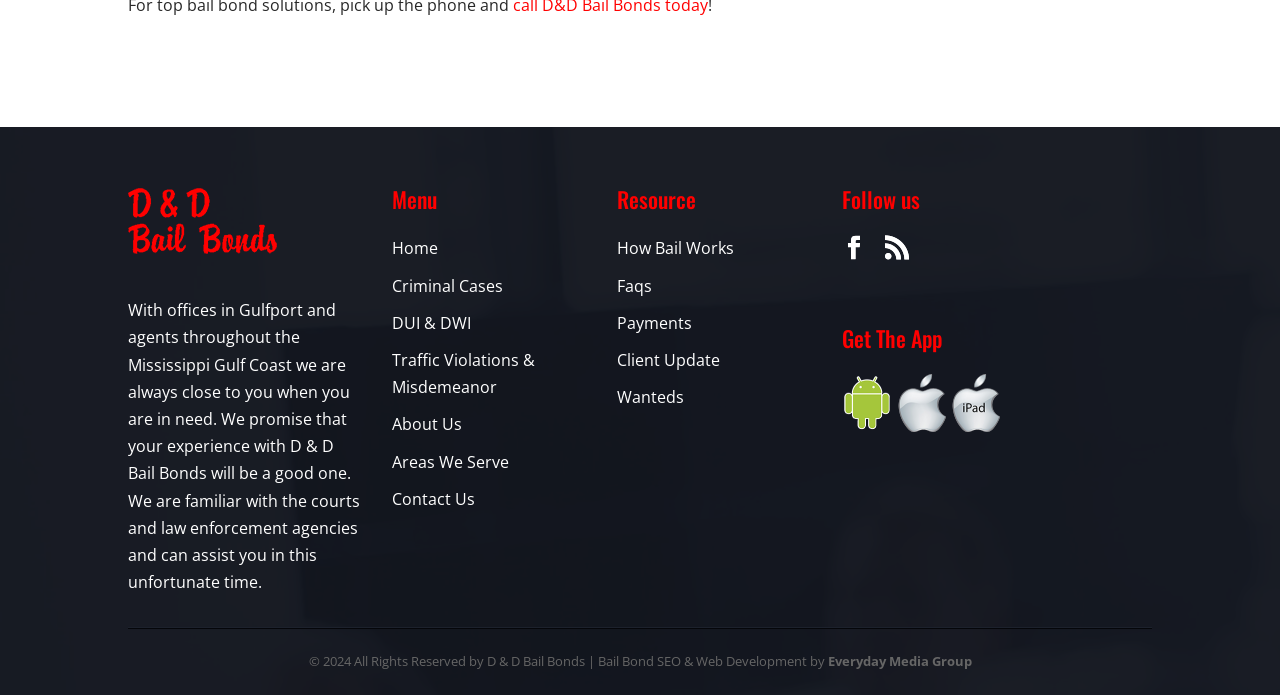Consider the image and give a detailed and elaborate answer to the question: 
What types of devices can the D & D Bail Bonds app be downloaded on?

The 'Get The App' section contains links to download the app on Android and Apple devices, including iPads.